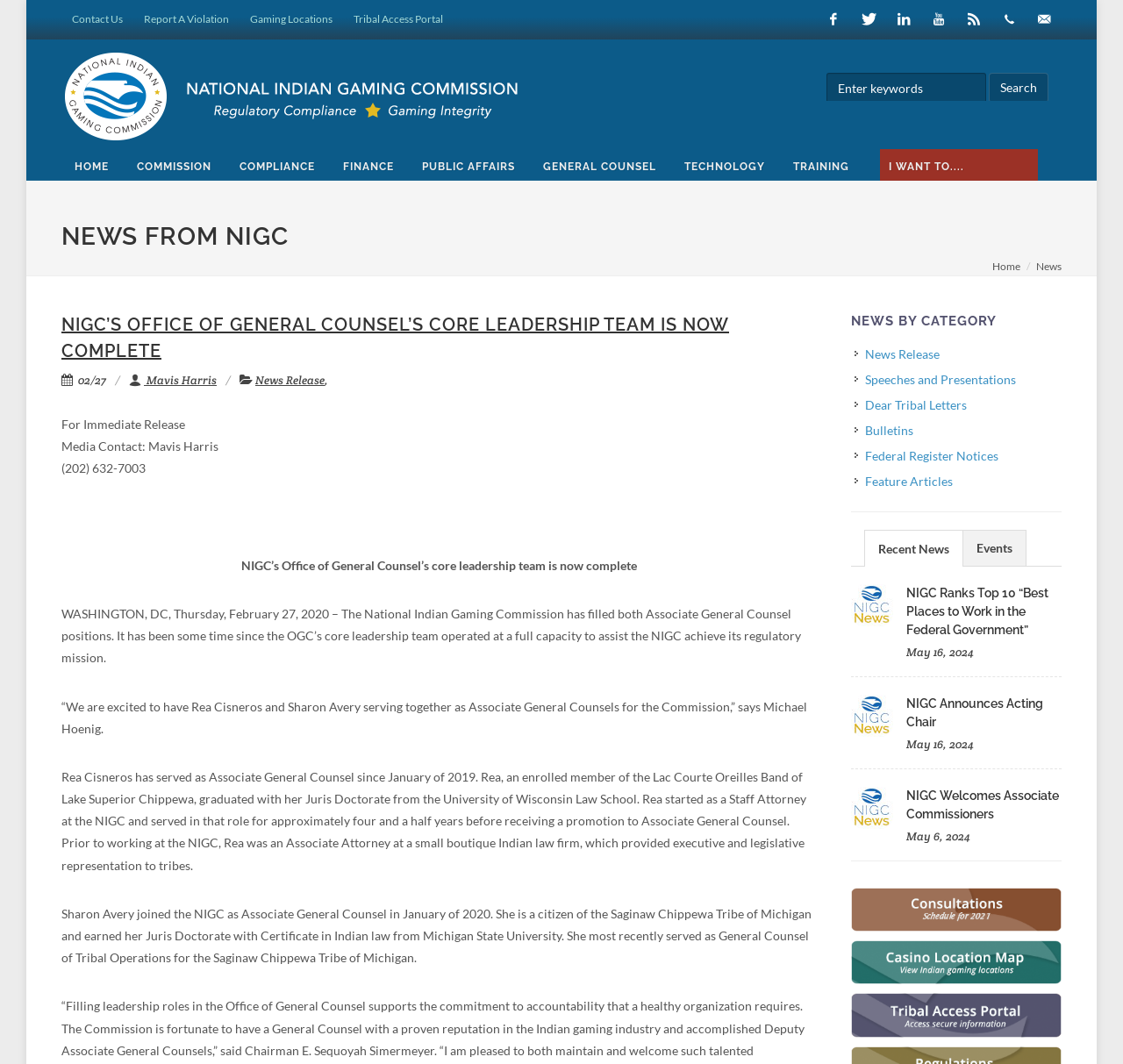Please specify the bounding box coordinates for the clickable region that will help you carry out the instruction: "View Gaming Locations".

[0.213, 0.0, 0.305, 0.036]